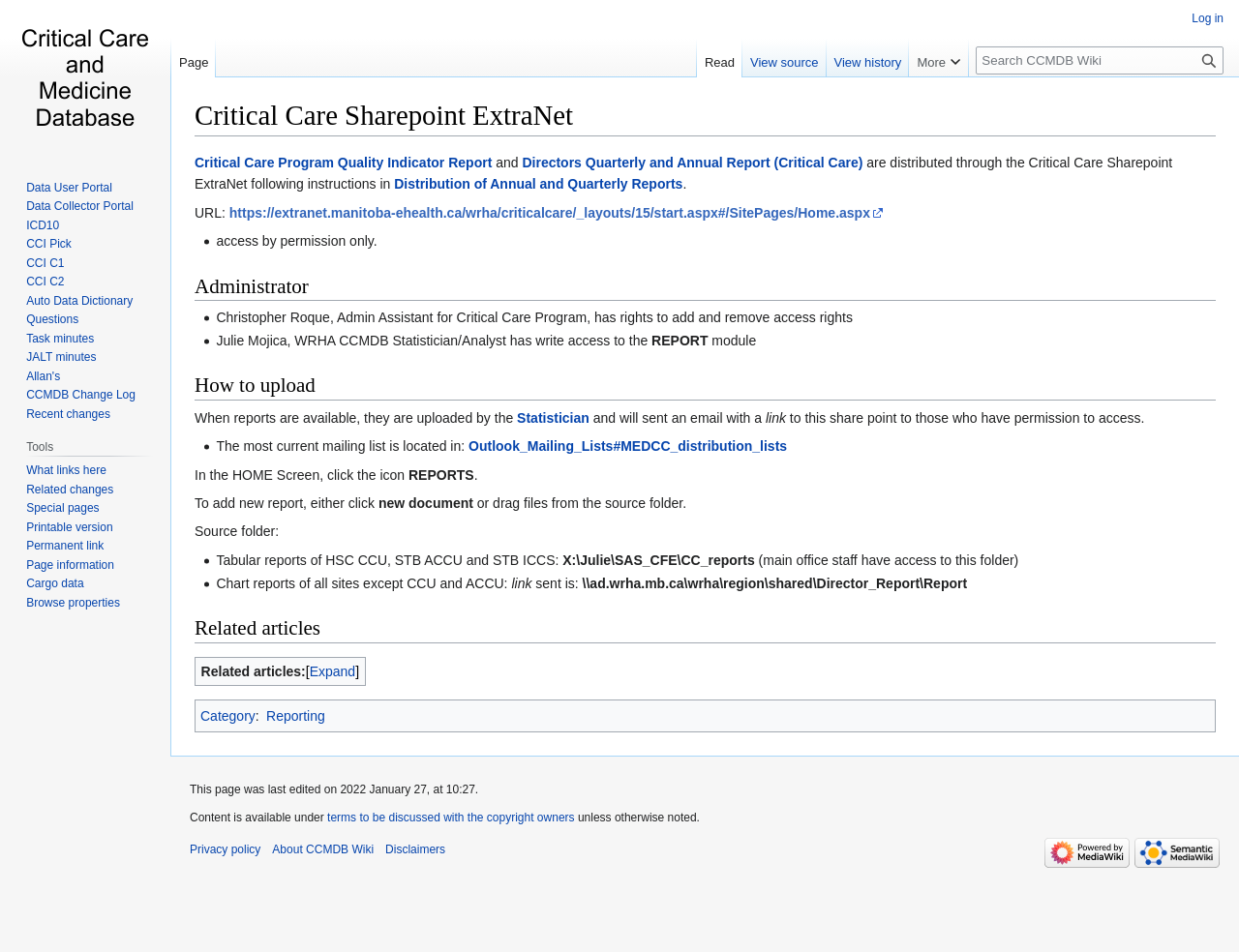Please pinpoint the bounding box coordinates for the region I should click to adhere to this instruction: "Log in".

[0.962, 0.012, 0.988, 0.026]